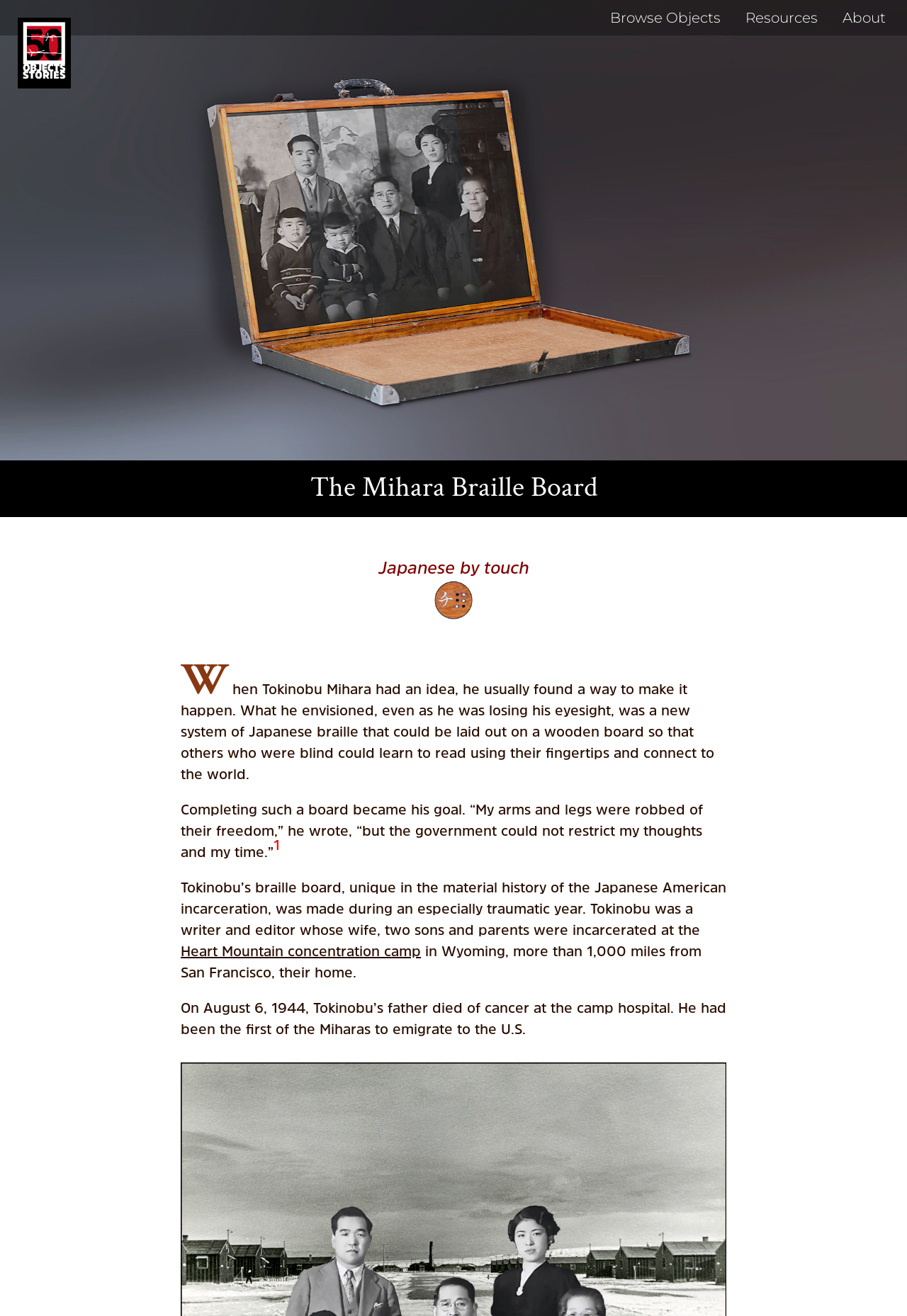Using the element description: "aria-describedby="slick-slide00"", determine the bounding box coordinates. The coordinates should be in the format [left, top, right, bottom], with values between 0 and 1.

[0.0, 0.0, 1.0, 0.35]